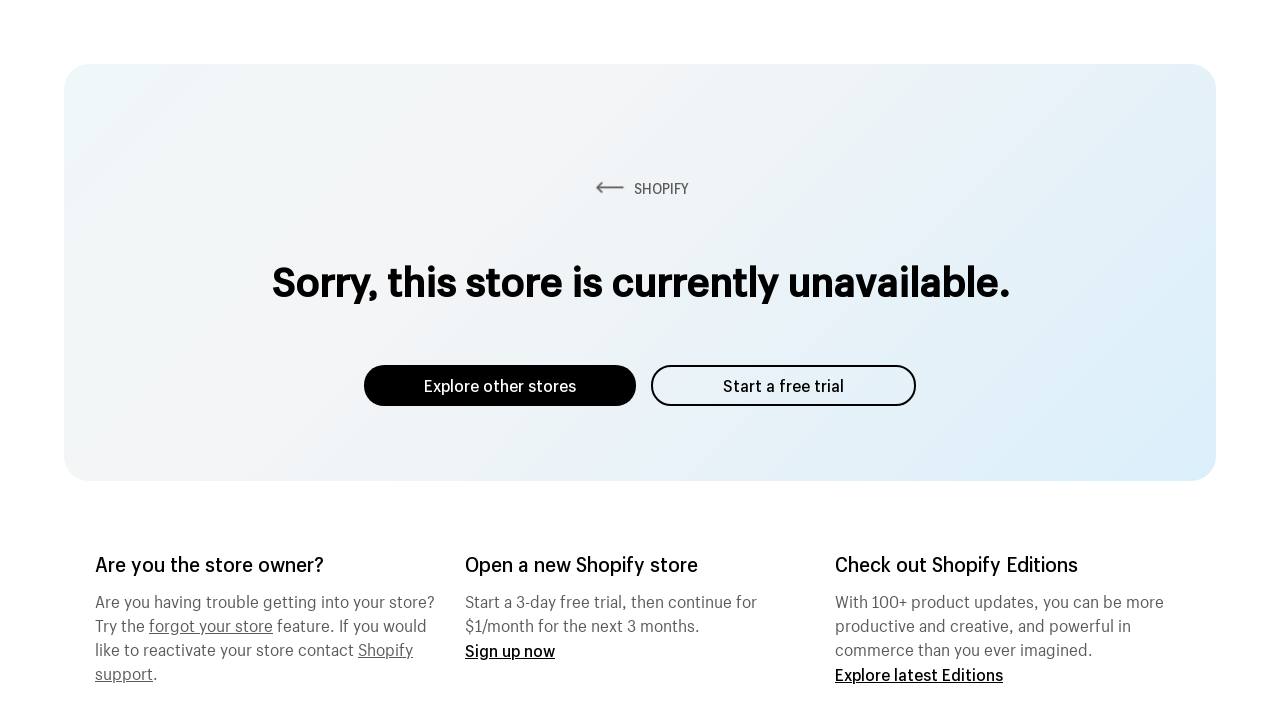Provide the bounding box coordinates of the HTML element this sentence describes: "SHOPIFY". The bounding box coordinates consist of four float numbers between 0 and 1, i.e., [left, top, right, bottom].

[0.462, 0.249, 0.538, 0.275]